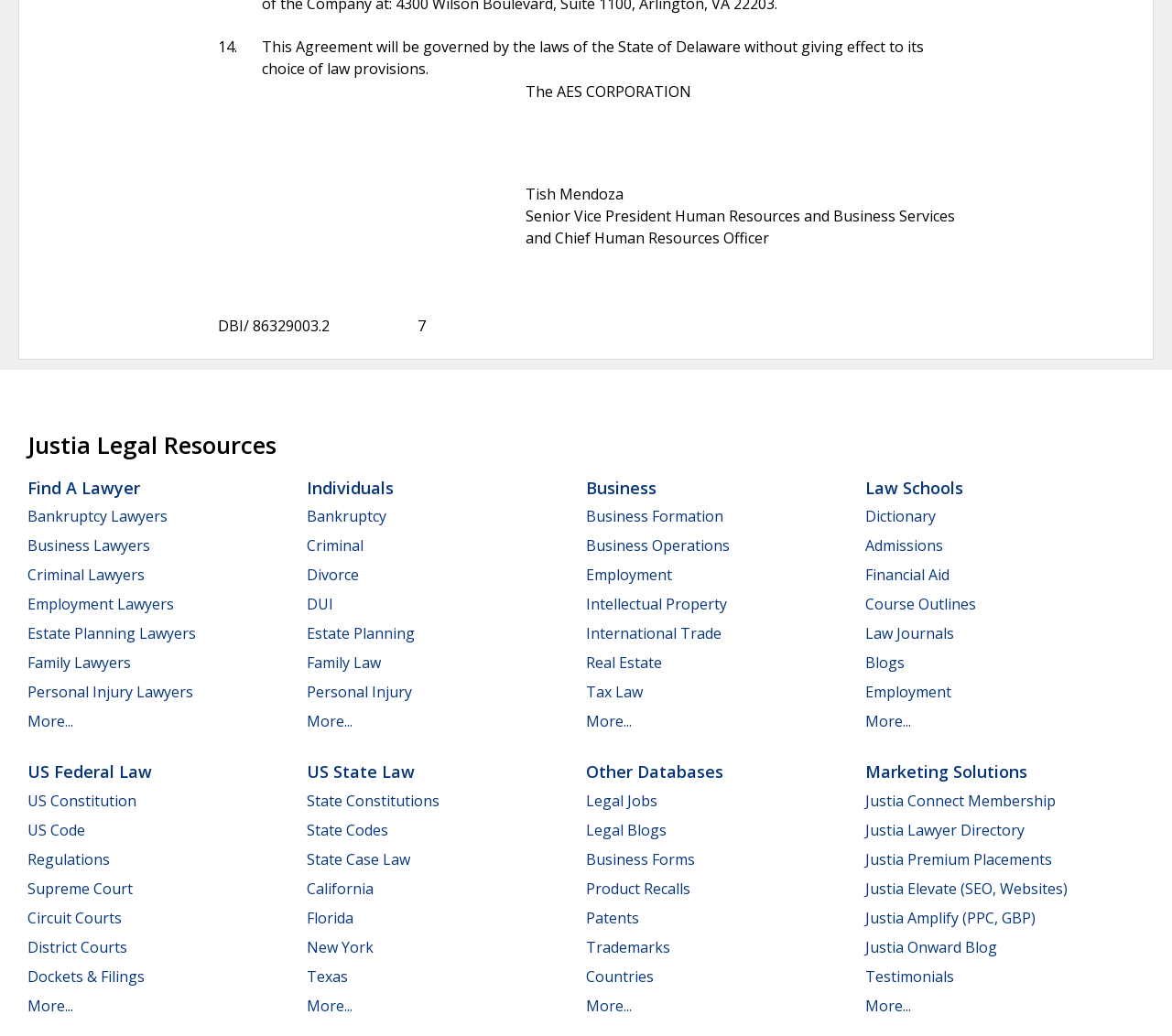Locate the bounding box coordinates of the clickable region to complete the following instruction: "Click on 'Justia Connect Membership'."

[0.738, 0.763, 0.901, 0.782]